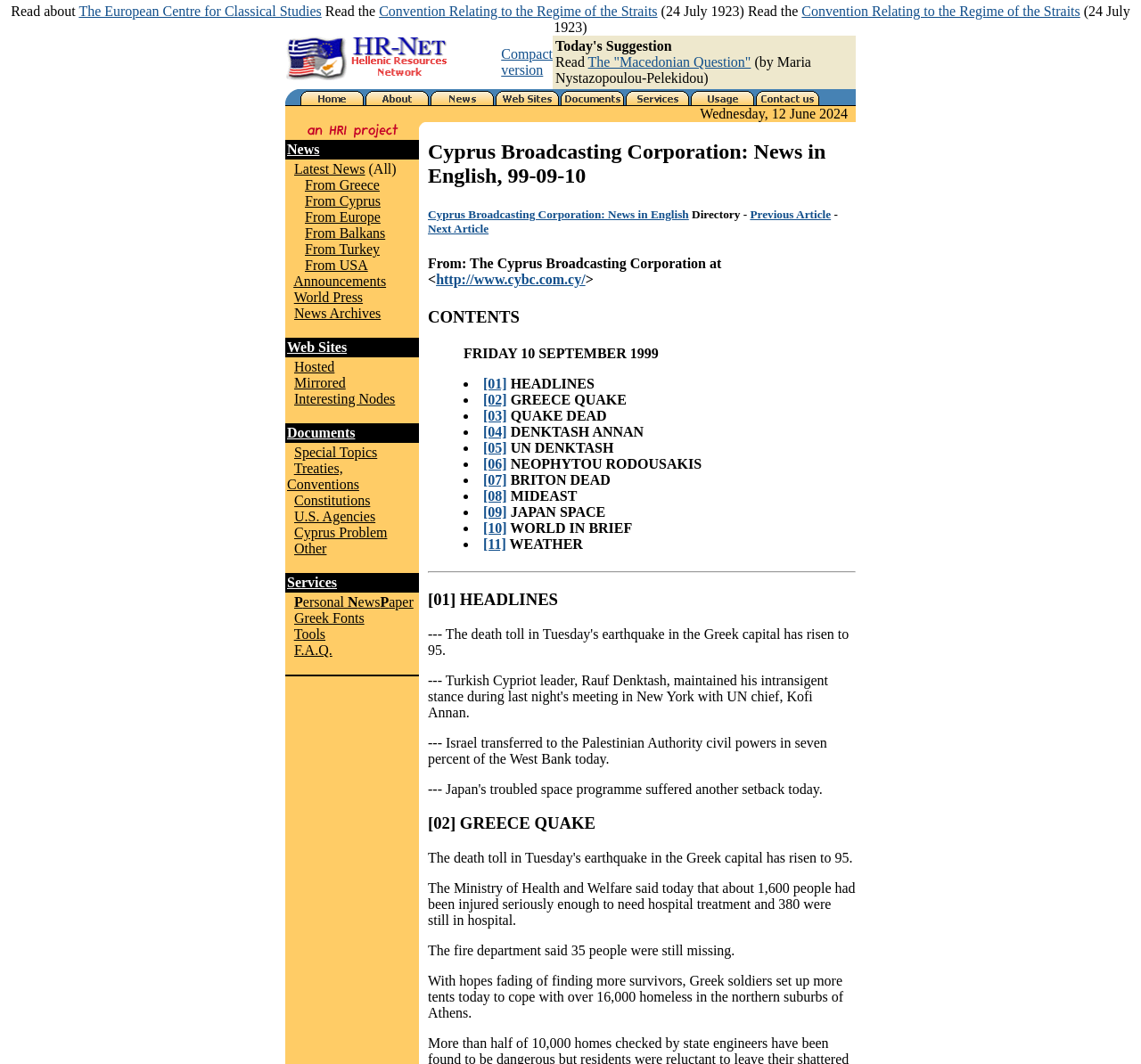Please identify the bounding box coordinates of the clickable region that I should interact with to perform the following instruction: "Read about The European Centre for Classical Studies". The coordinates should be expressed as four float numbers between 0 and 1, i.e., [left, top, right, bottom].

[0.069, 0.003, 0.282, 0.018]